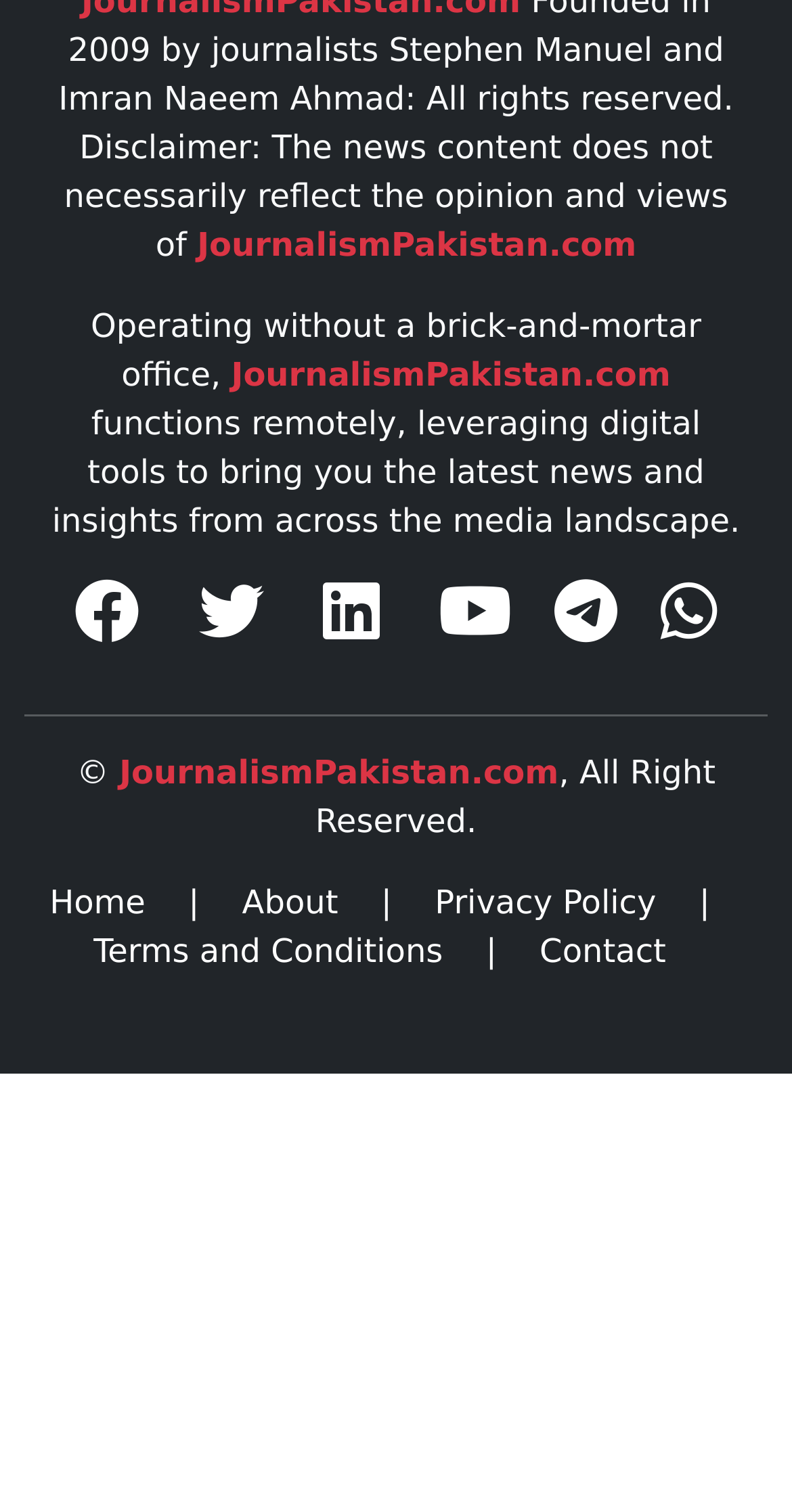Pinpoint the bounding box coordinates of the clickable area needed to execute the instruction: "visit JournalismPakistan.com". The coordinates should be specified as four float numbers between 0 and 1, i.e., [left, top, right, bottom].

[0.249, 0.149, 0.804, 0.174]